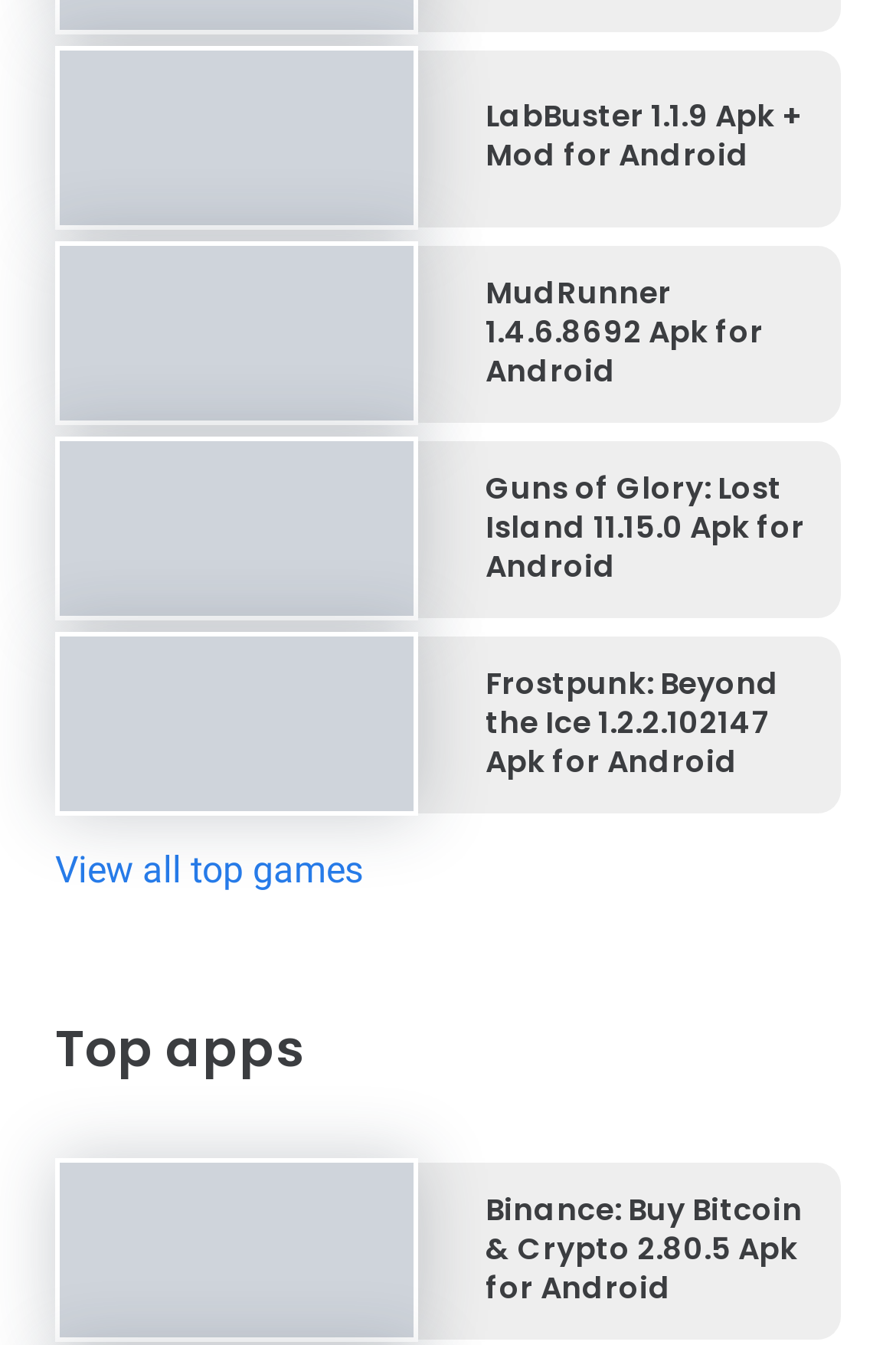How many links are associated with each game?
Kindly offer a detailed explanation using the data available in the image.

I examined the structure of each article element and found that each game has two links associated with it: one with the game's name and another with the same text but with a different bounding box coordinate.